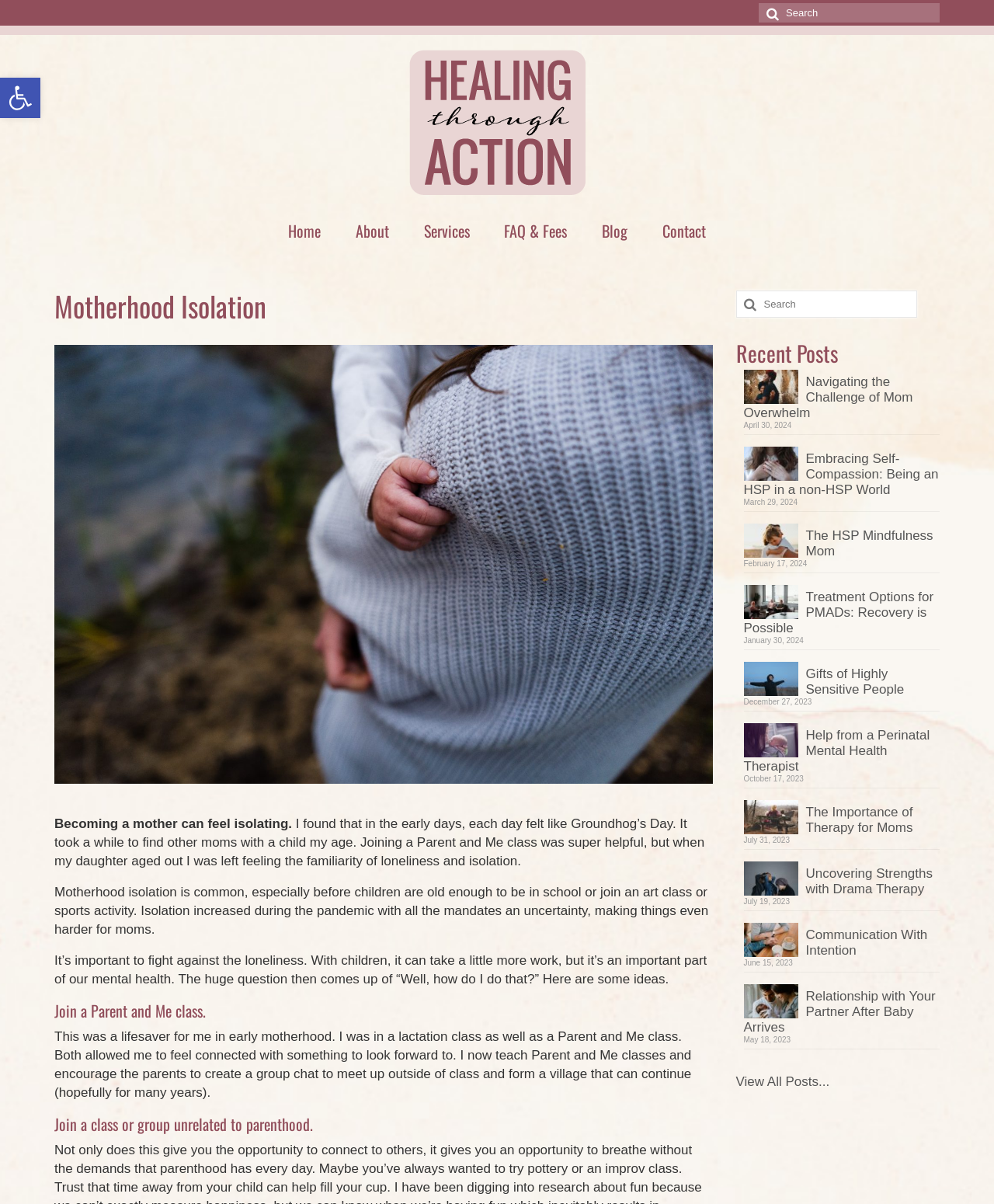Based on the element description: "Services »", identify the UI element and provide its bounding box coordinates. Use four float numbers between 0 and 1, [left, top, right, bottom].

[0.411, 0.177, 0.488, 0.206]